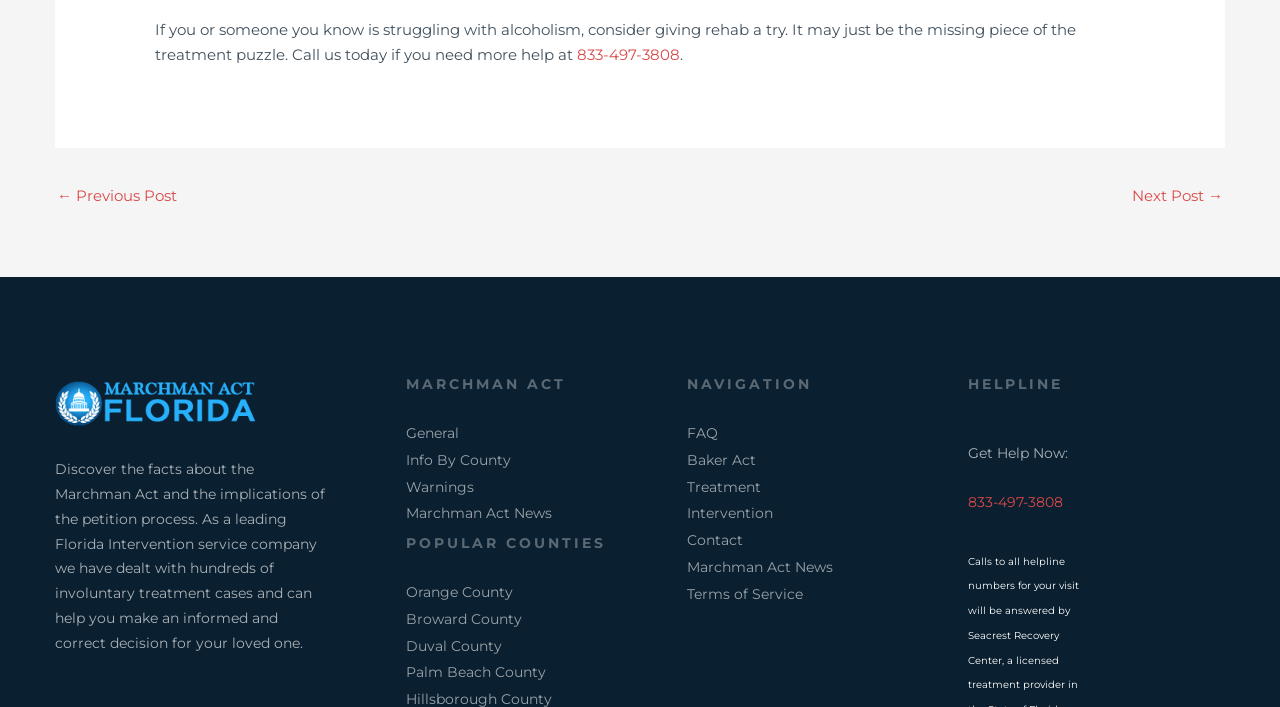Identify the bounding box coordinates for the region of the element that should be clicked to carry out the instruction: "Visit the FAQ page". The bounding box coordinates should be four float numbers between 0 and 1, i.e., [left, top, right, bottom].

[0.537, 0.596, 0.756, 0.631]